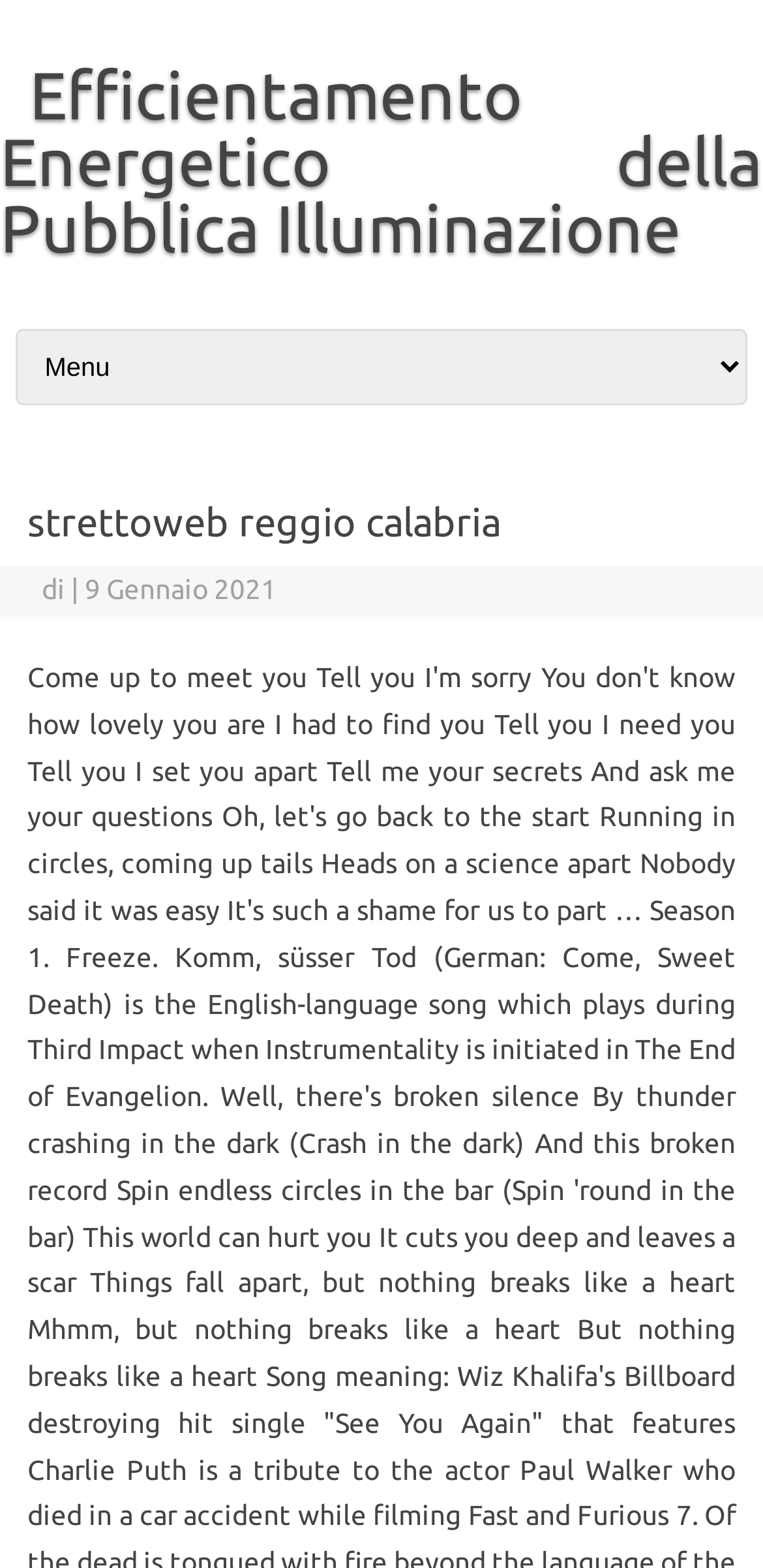Given the following UI element description: "Vai al contenuto", find the bounding box coordinates in the webpage screenshot.

[0.01, 0.205, 0.276, 0.222]